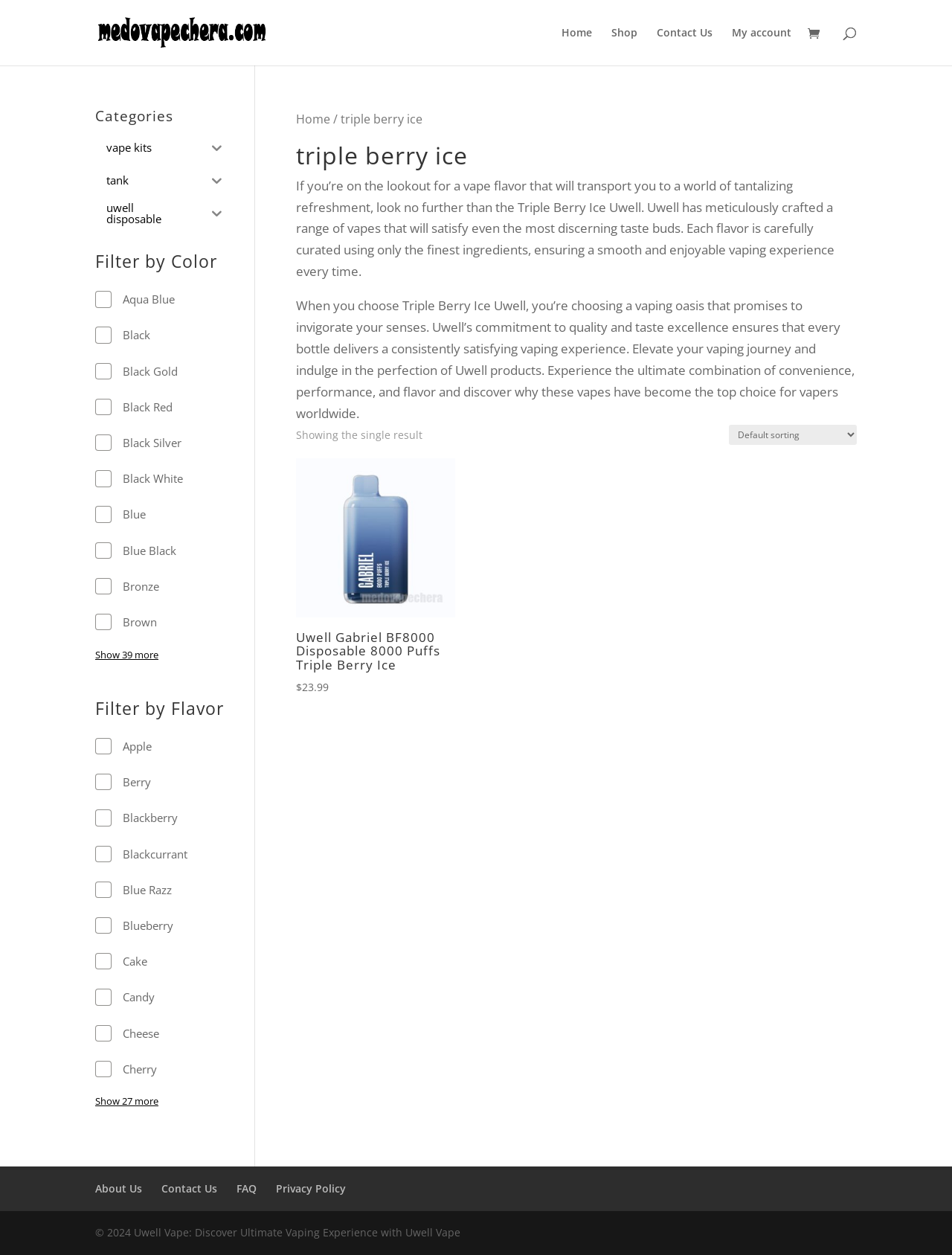How many options are there in the 'Filter by Color' section?
Please give a detailed answer to the question using the information shown in the image.

I found the answer by looking at the button 'Show 39 more options' in the 'Filter by Color' section, which implies that there are 39 options in total.